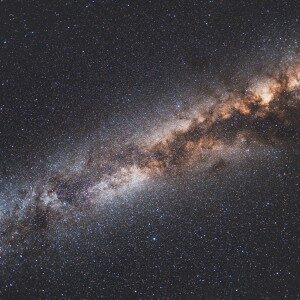What is illustrated by the gradient of color in the image?
Look at the image and respond with a single word or a short phrase.

Interplay of light and shadow